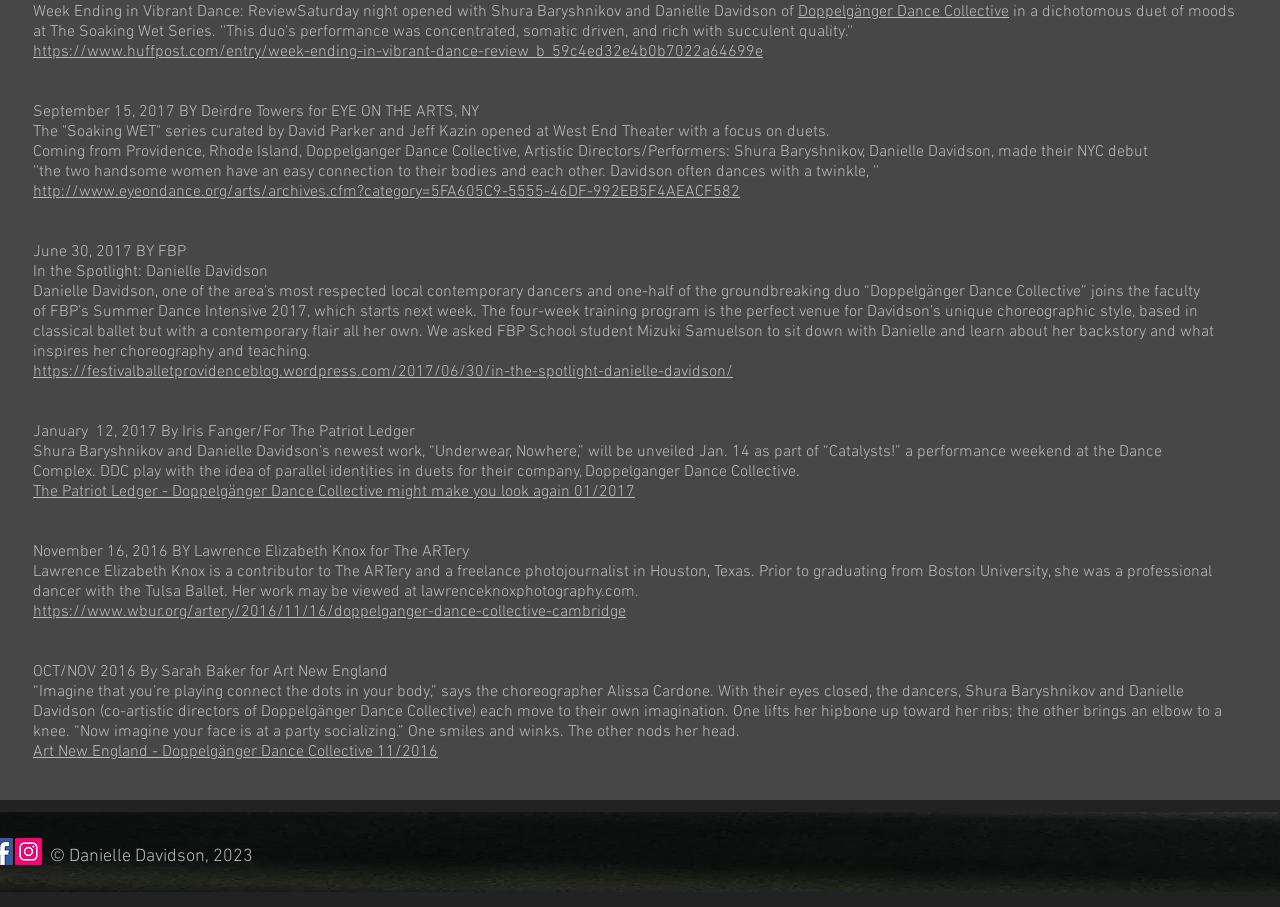Determine the bounding box coordinates of the UI element that matches the following description: "https://www.huffpost.com/entry/week-ending-in-vibrant-dance-review_b_59c4ed32e4b0b7022a64699e". The coordinates should be four float numbers between 0 and 1 in the format [left, top, right, bottom].

[0.026, 0.046, 0.596, 0.068]